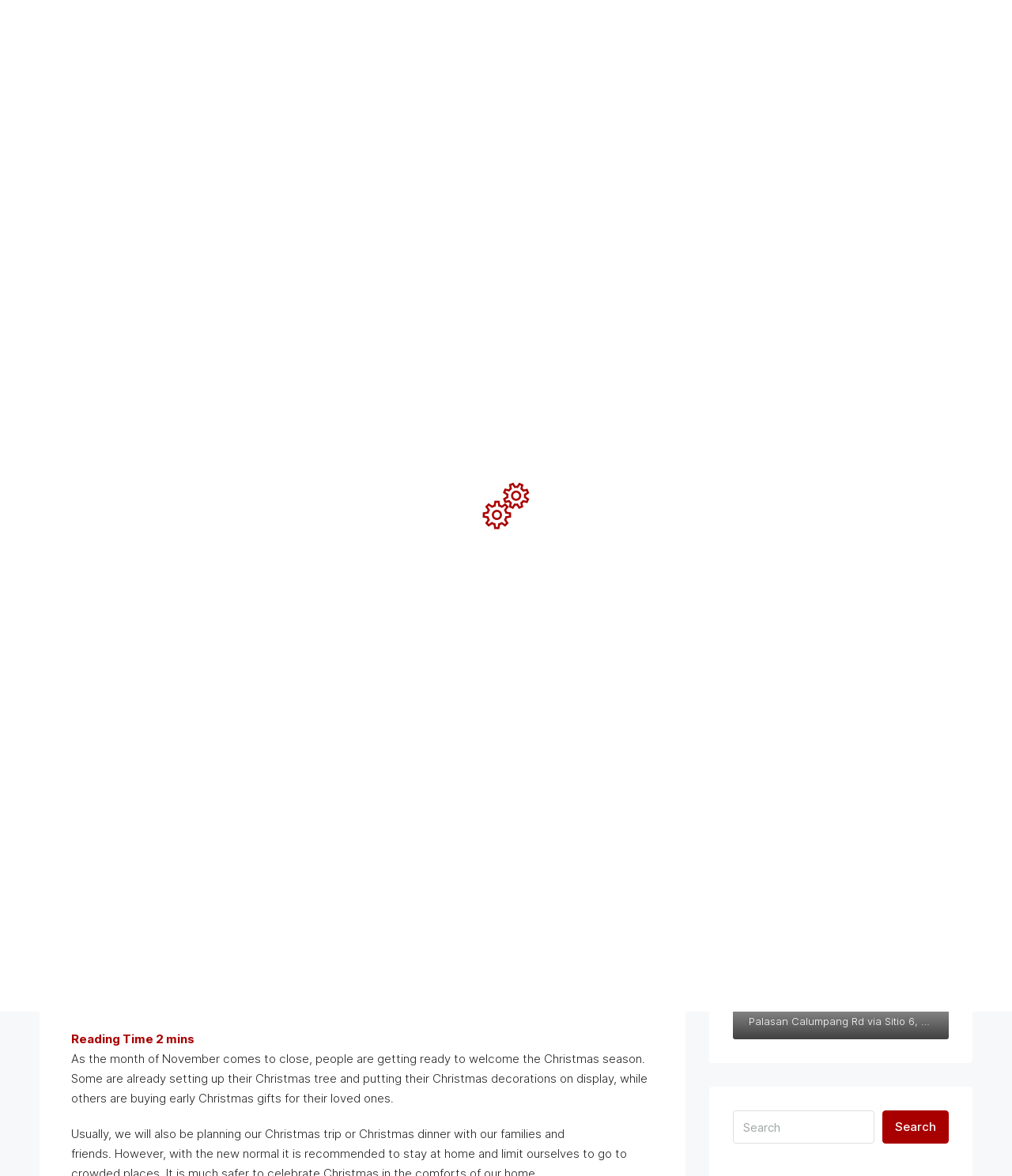Locate and extract the text of the main heading on the webpage.

“Paskong Bria, Paskong Sama-Sama (Online)!” sa Bria Homes Affordable House and Lot